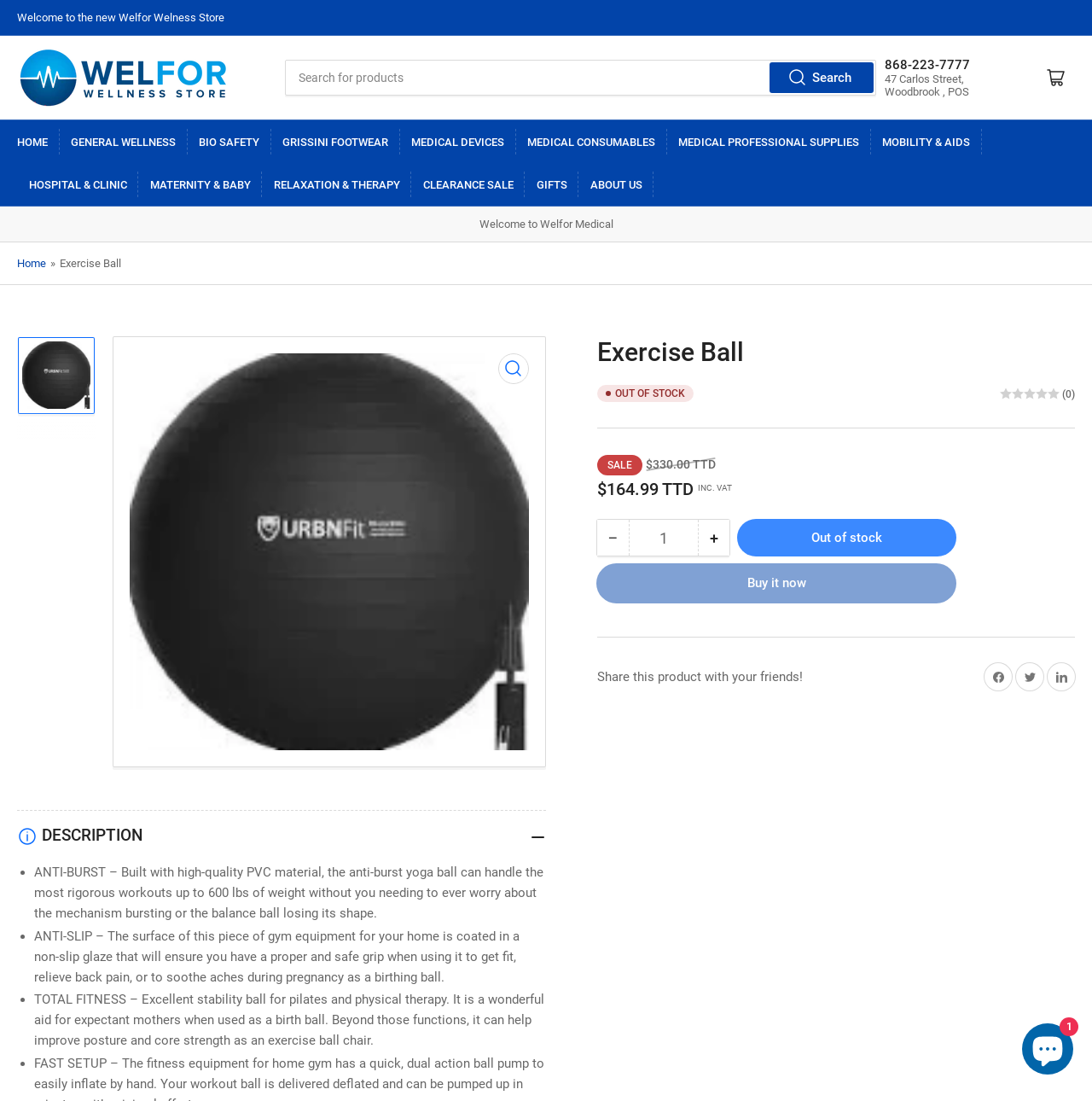Identify the bounding box coordinates of the section to be clicked to complete the task described by the following instruction: "Buy it now". The coordinates should be four float numbers between 0 and 1, formatted as [left, top, right, bottom].

[0.547, 0.544, 0.875, 0.578]